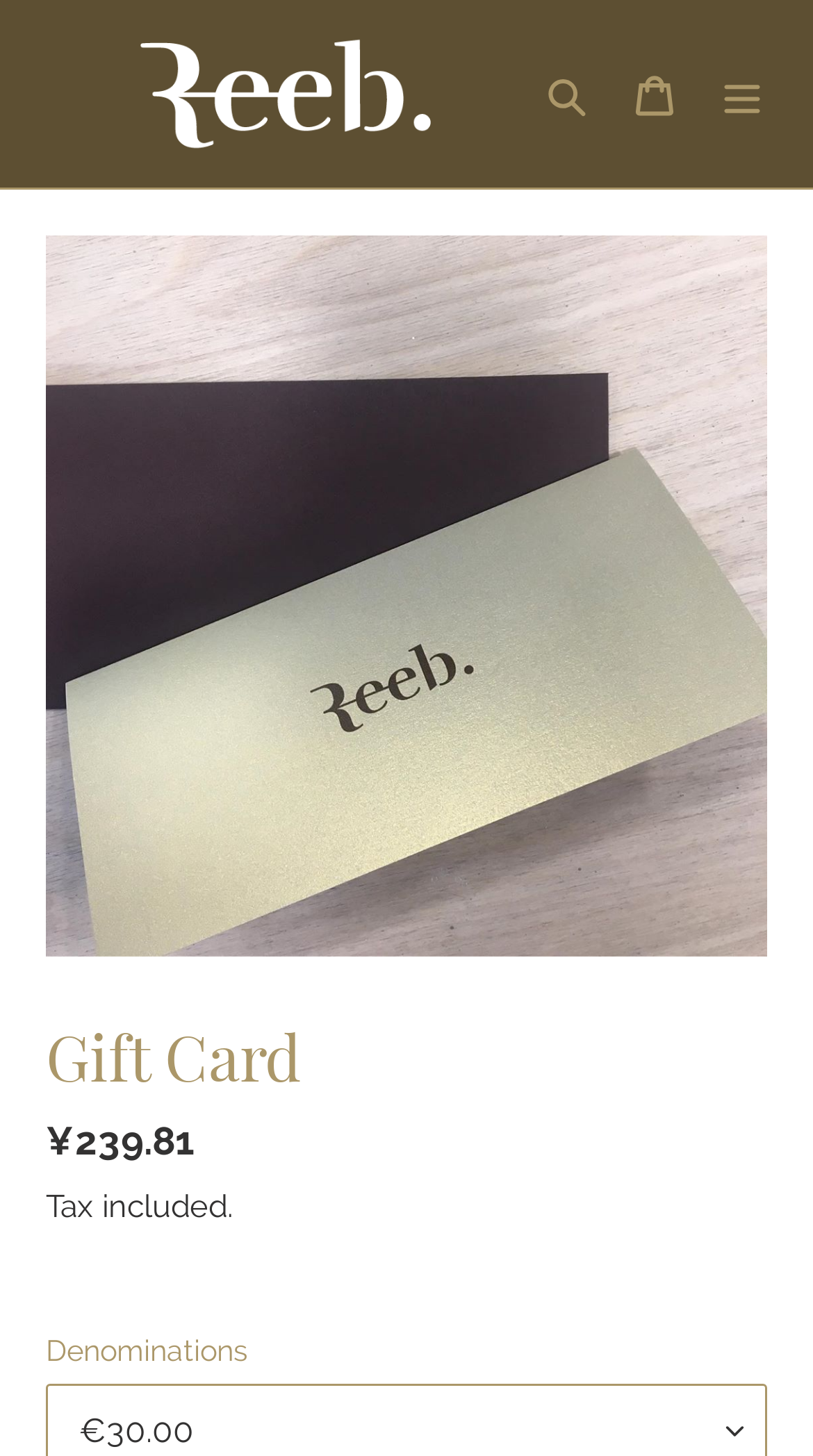What is the price of the gift card?
Carefully analyze the image and provide a thorough answer to the question.

The price of the gift card can be found in the description list detail section, where it says 'Regular price' followed by the price '¥239.81'.